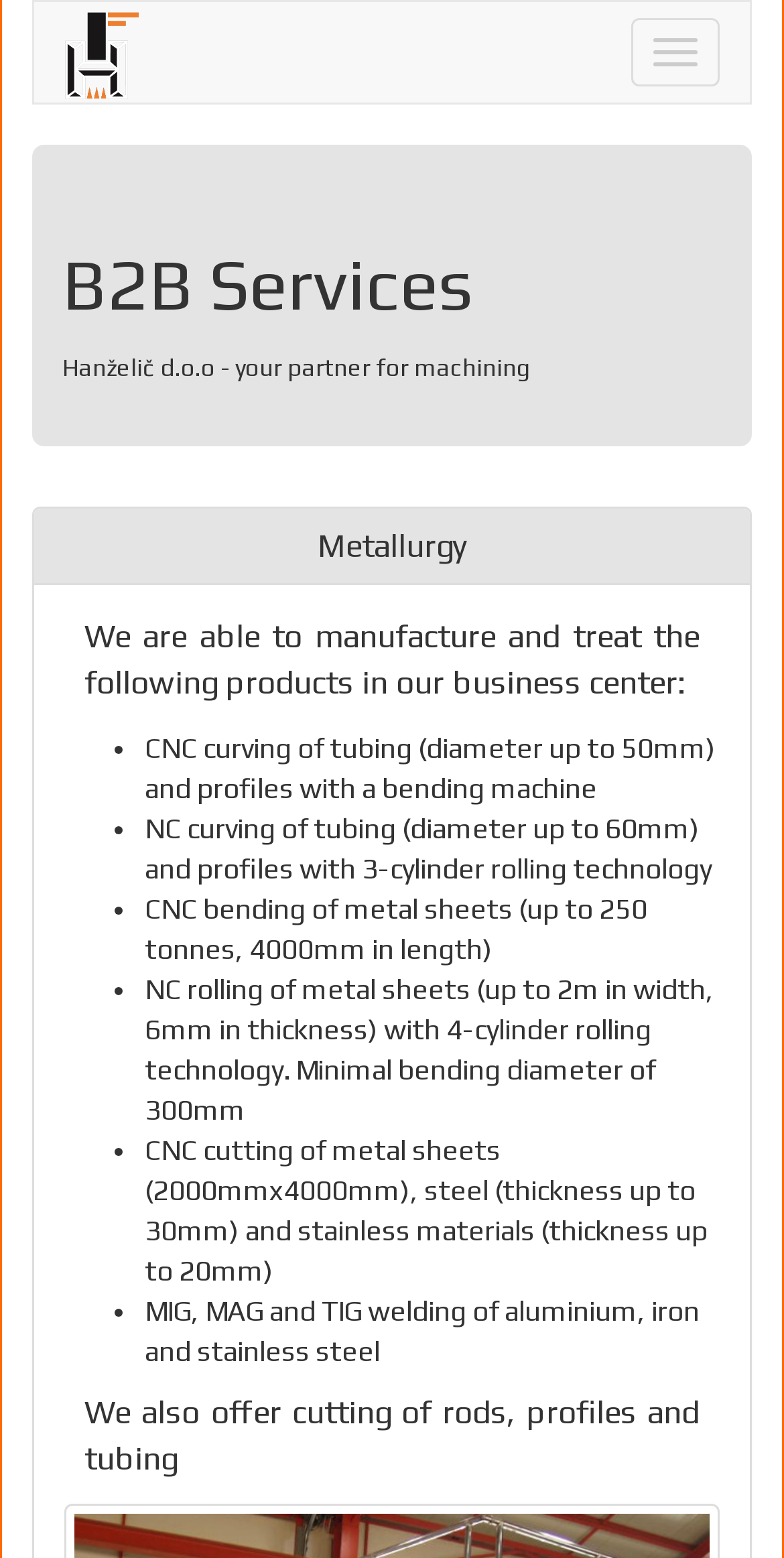What is the first product mentioned in Metallurgy?
Respond to the question with a single word or phrase according to the image.

CNC curving of tubing